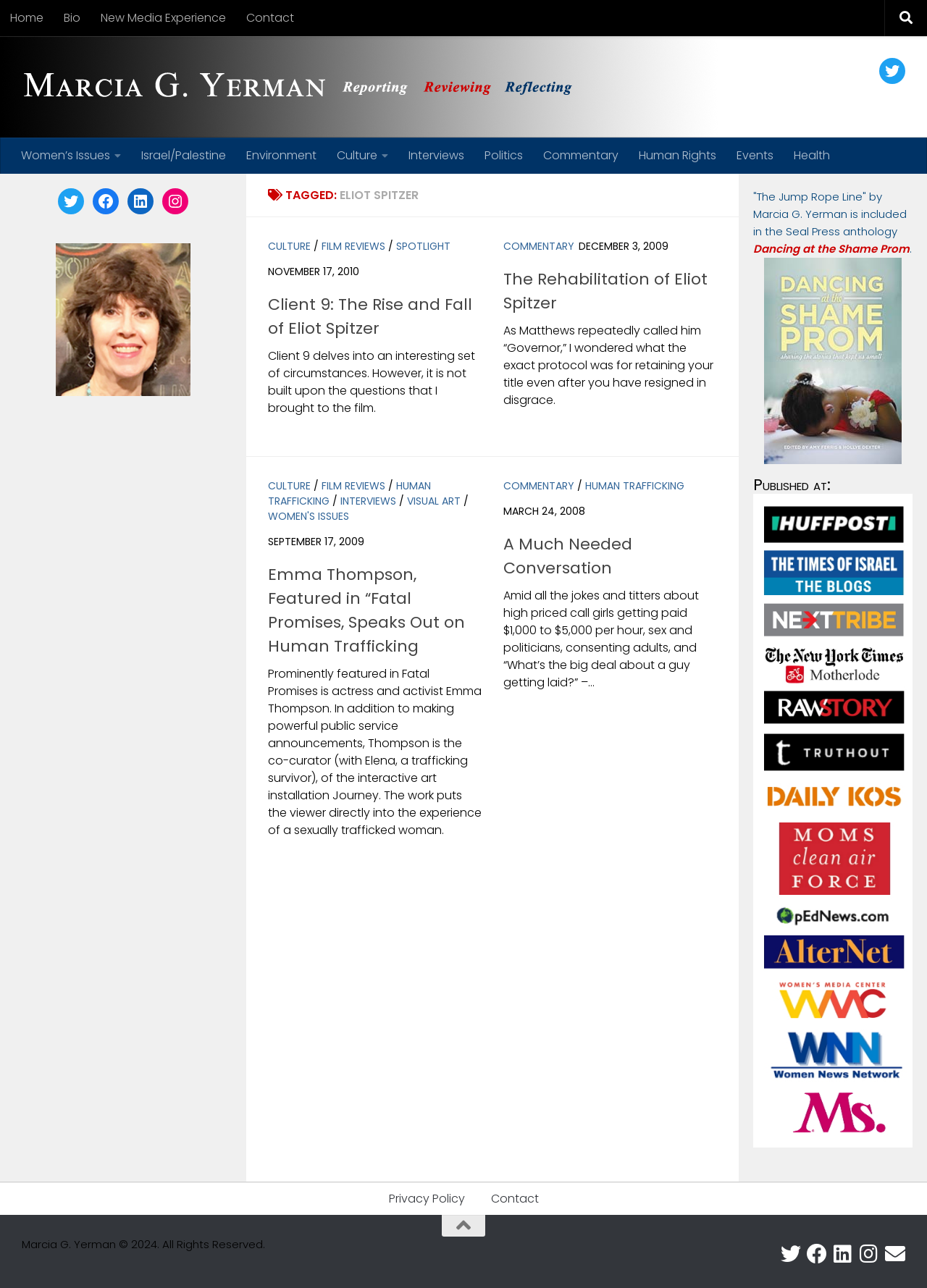Determine the bounding box coordinates for the clickable element to execute this instruction: "Click on the 'Client 9: The Rise and Fall of Eliot Spitzer' link". Provide the coordinates as four float numbers between 0 and 1, i.e., [left, top, right, bottom].

[0.289, 0.228, 0.509, 0.264]